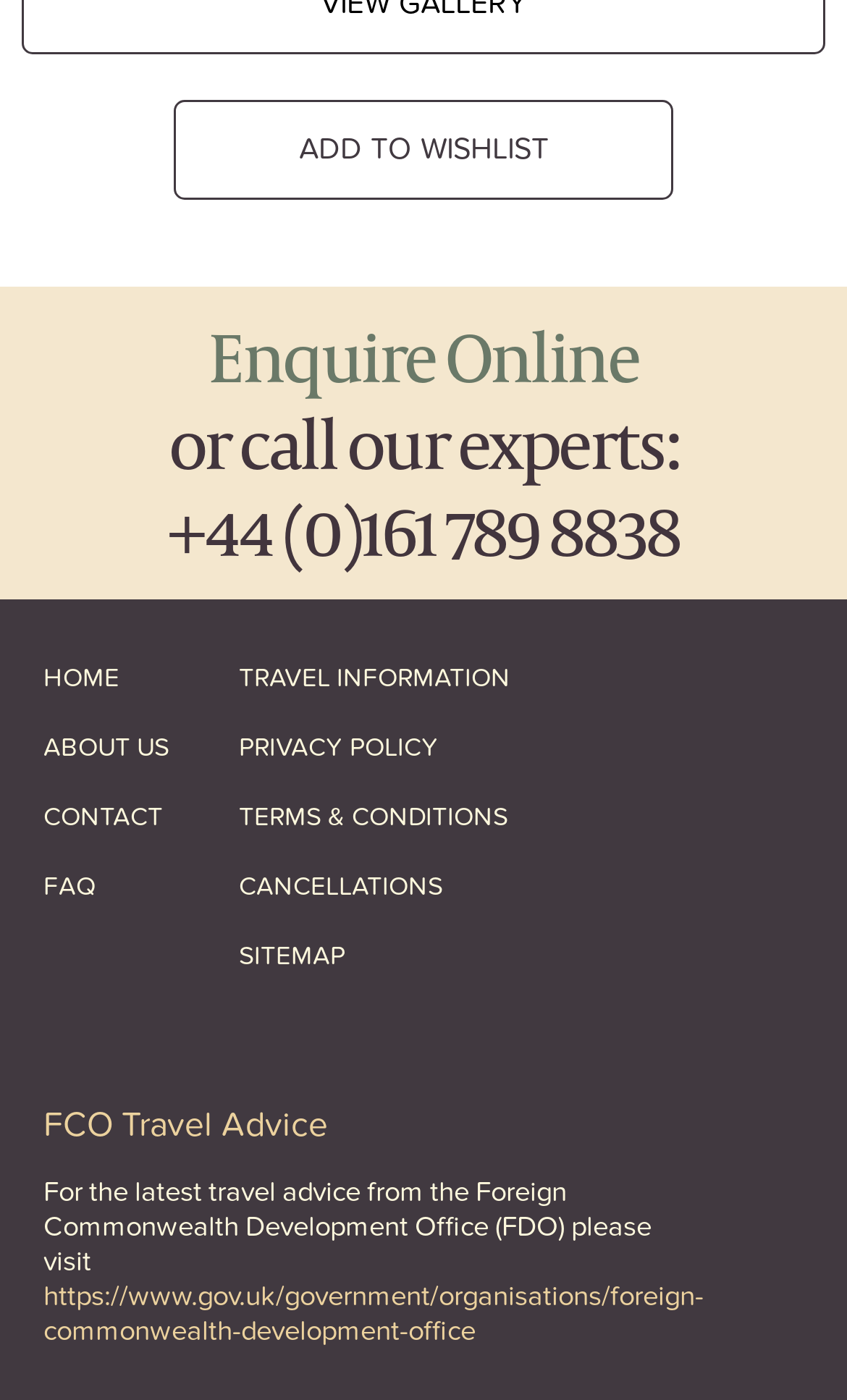Provide the bounding box for the UI element matching this description: "TERMS & CONDITIONS".

[0.282, 0.558, 0.821, 0.608]